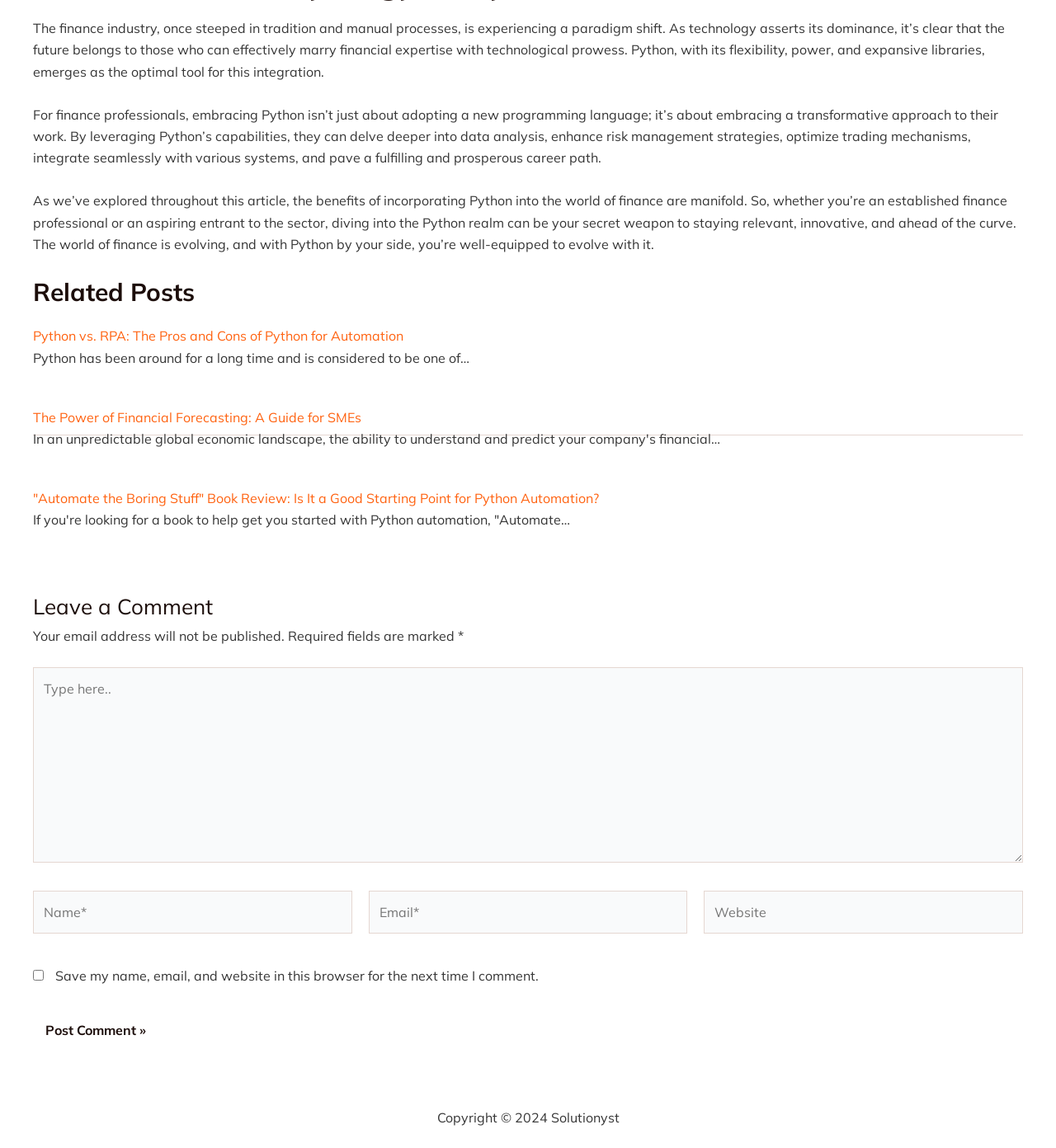Using the provided element description: "parent_node: Email* name="email" placeholder="Email*"", determine the bounding box coordinates of the corresponding UI element in the screenshot.

[0.349, 0.776, 0.651, 0.813]